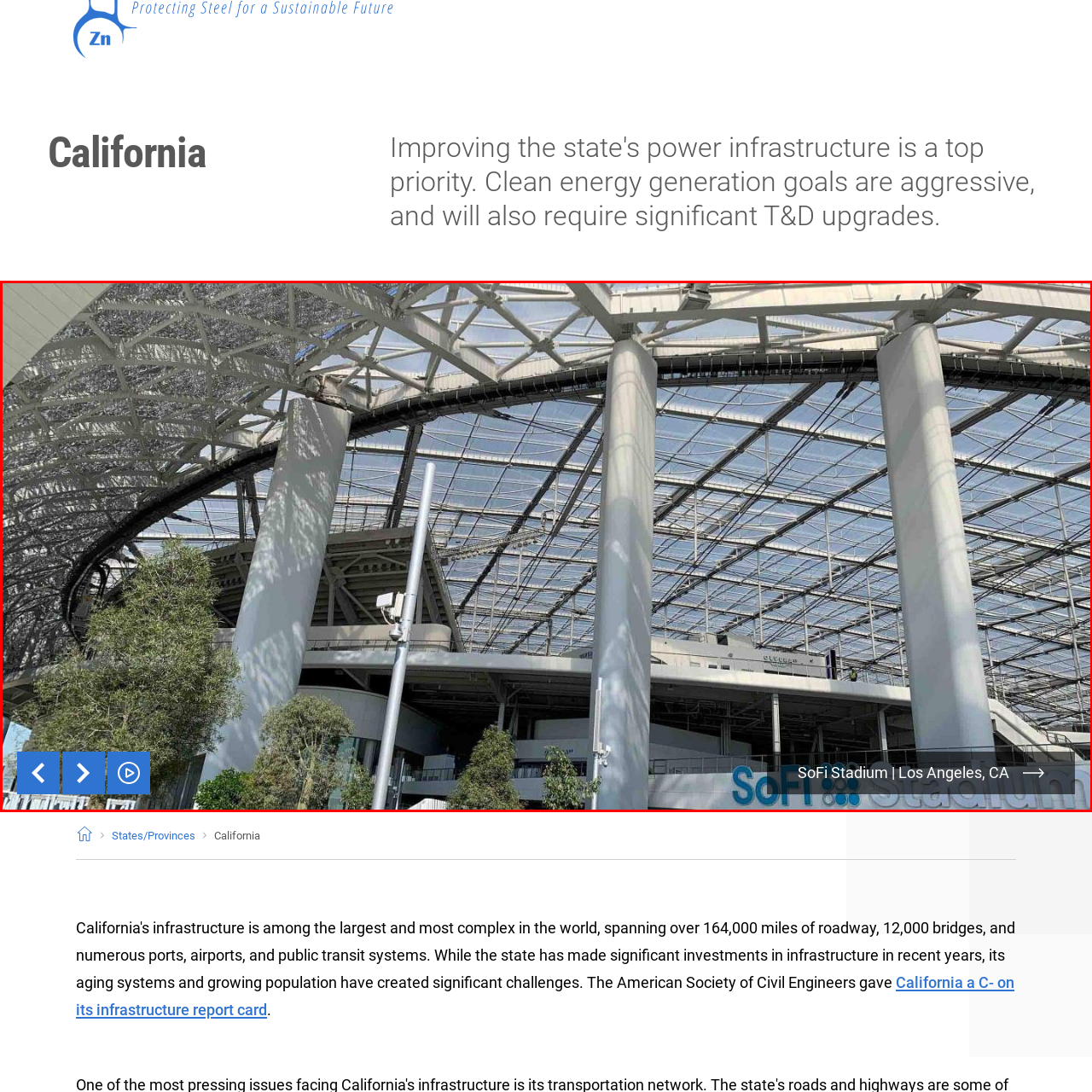Study the image surrounded by the red bounding box and respond as thoroughly as possible to the following question, using the image for reference: What type of structure is featured on the stadium's roof?

The image showcases the modern design of the stadium's roof, featuring a unique lattice structure that allows for ample natural light to filter through, giving it a sleek and contemporary look.